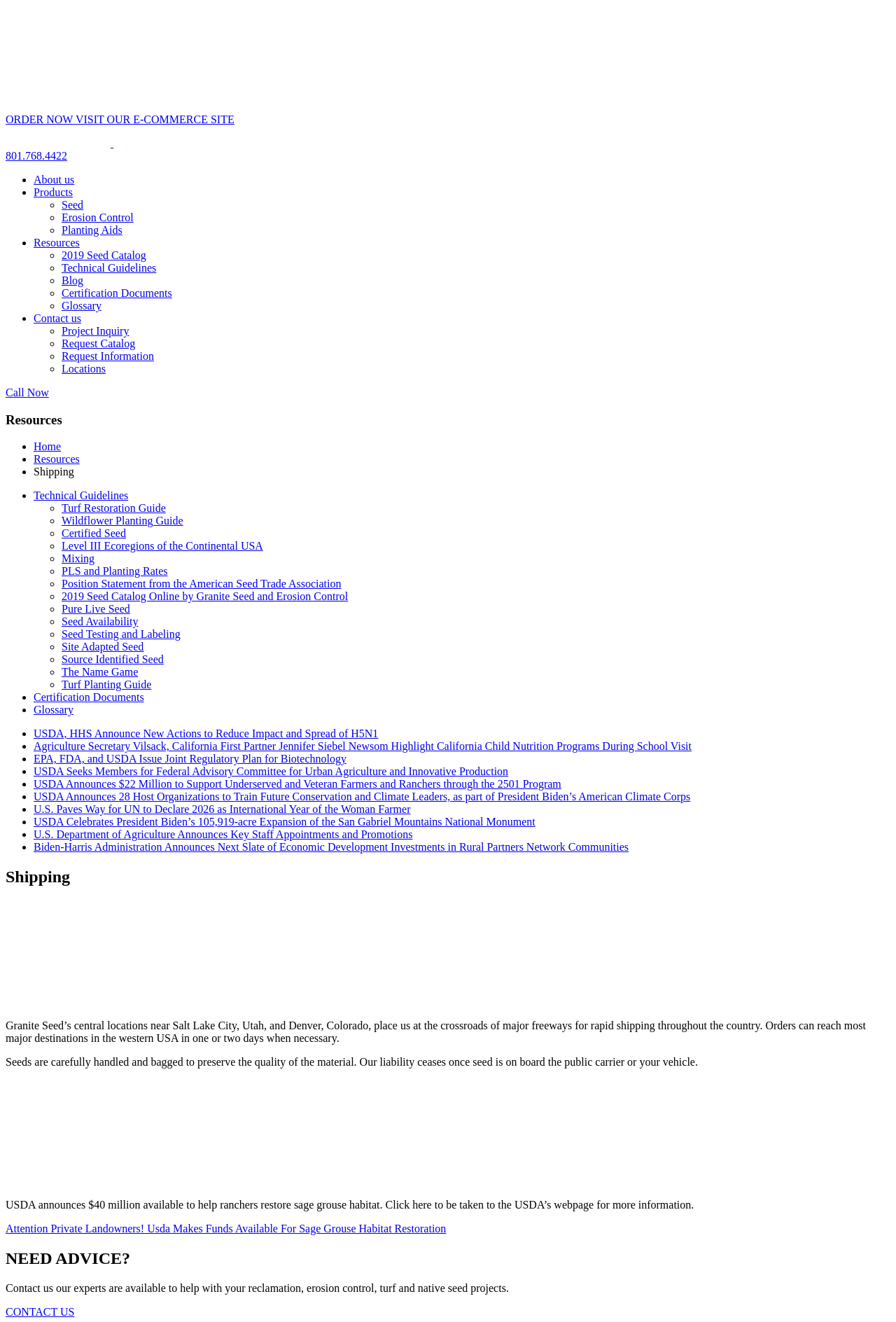Locate the bounding box of the UI element described by: "Seed Testing and Labeling" in the given webpage screenshot.

[0.069, 0.475, 0.201, 0.484]